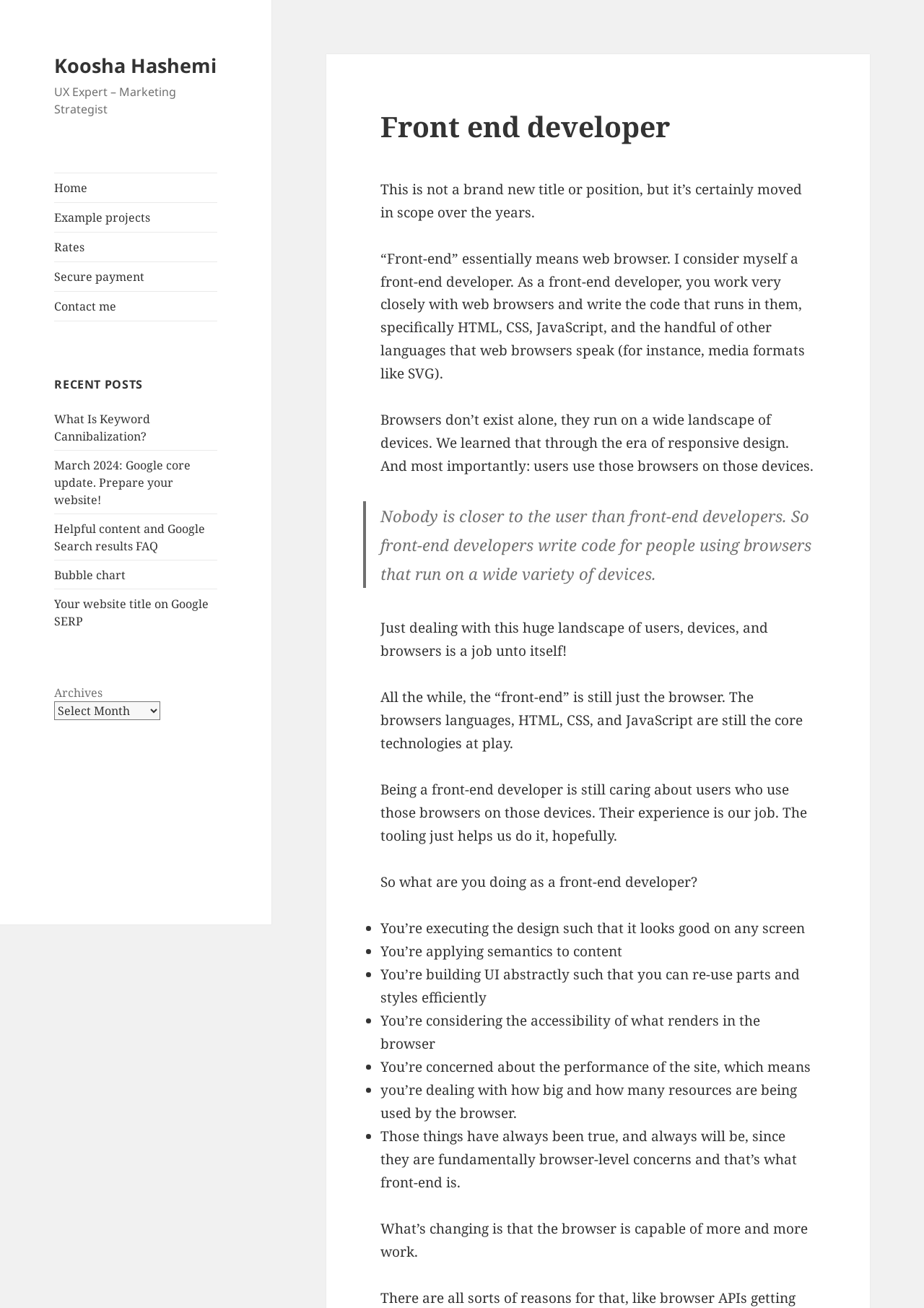Provide your answer in a single word or phrase: 
What are the recent posts on this webpage?

Several links